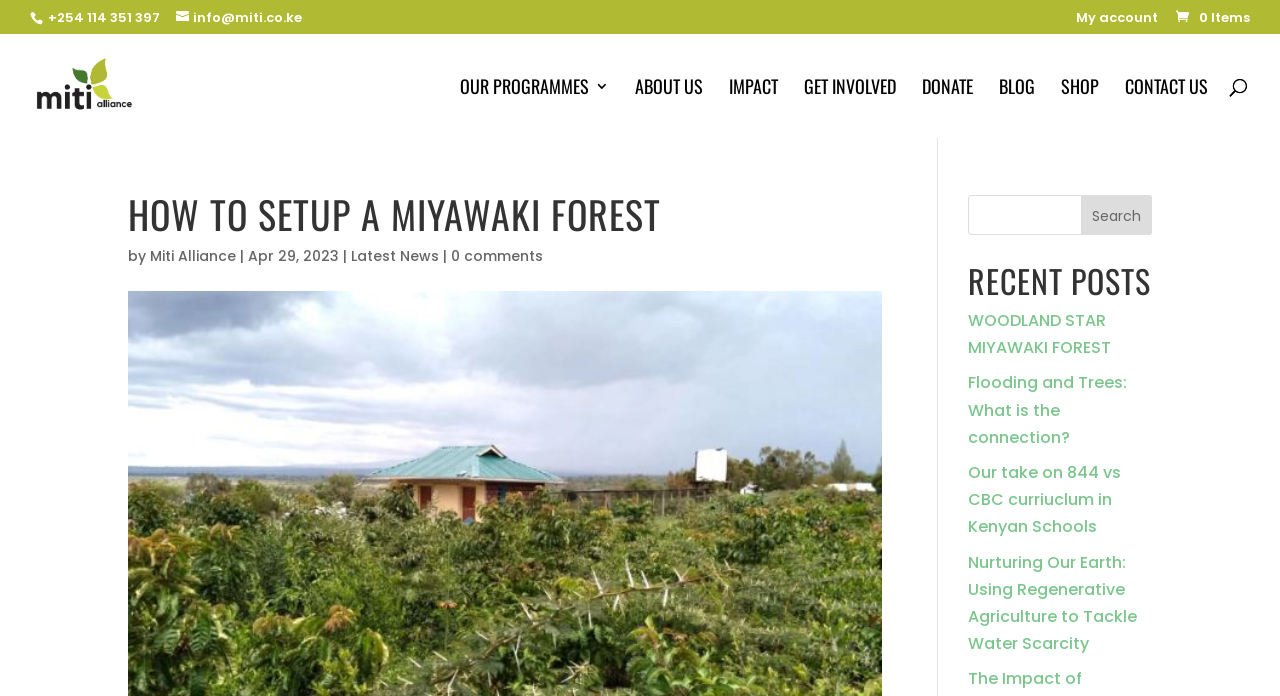Pinpoint the bounding box coordinates of the clickable area necessary to execute the following instruction: "Learn about Miti Alliance". The coordinates should be given as four float numbers between 0 and 1, namely [left, top, right, bottom].

[0.027, 0.102, 0.149, 0.137]